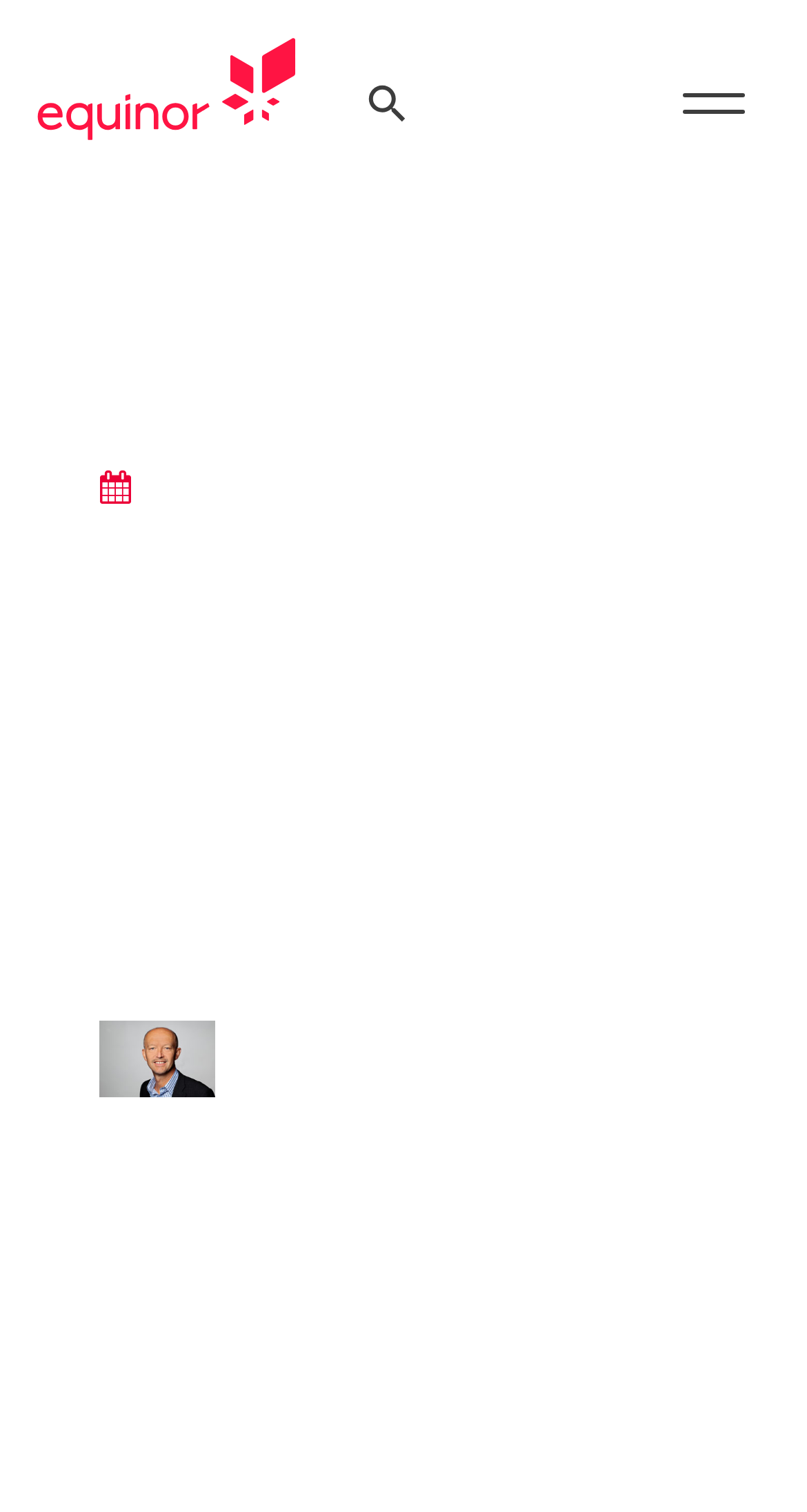Who is the executive vice president for Exploration mentioned in the article?
Answer the question with a thorough and detailed explanation.

I found the answer by reading the text in the webpage, specifically the sentence 'Tim Dodson, Statoil’s executive vice president for Exploration...' which mentions the name and title of the person.